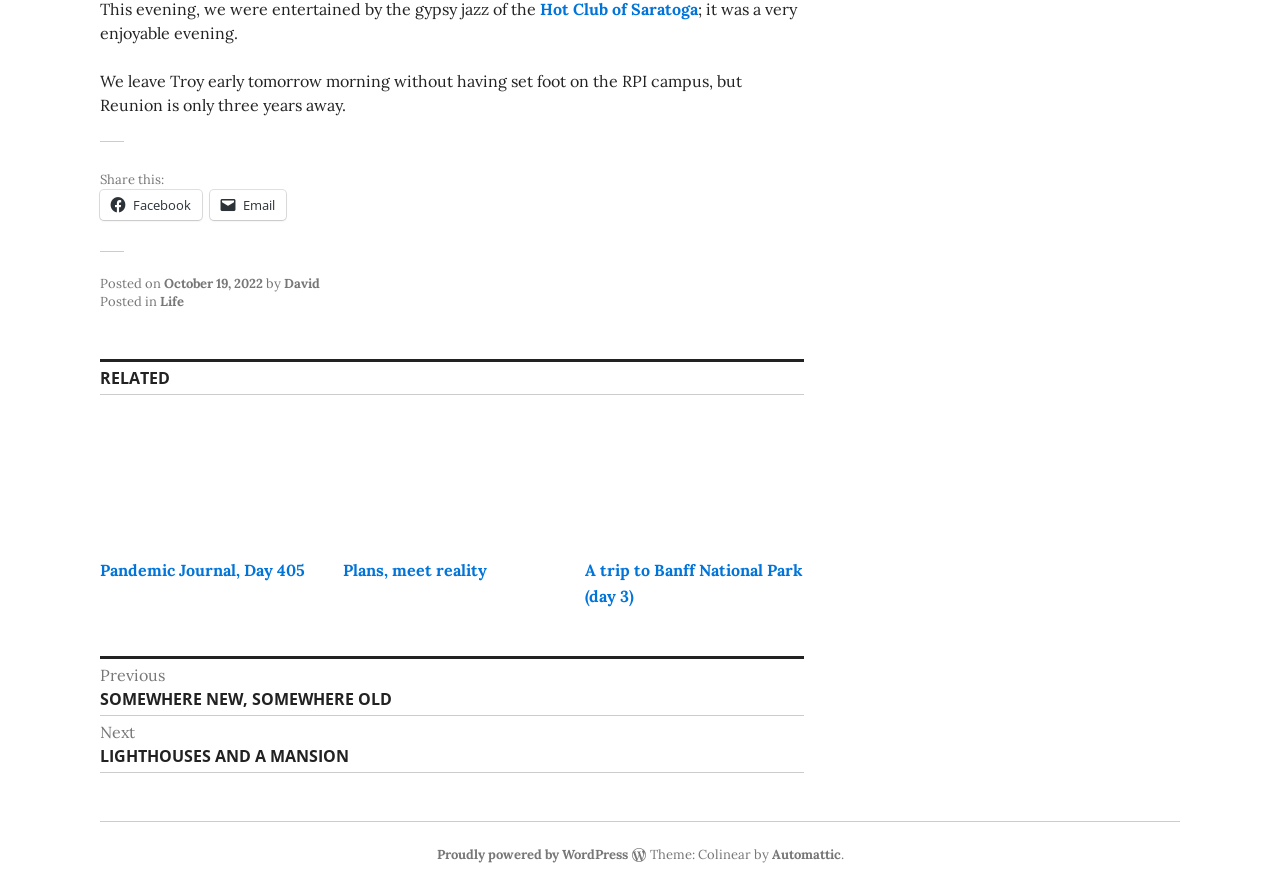Find the bounding box coordinates for the element described here: "David".

[0.222, 0.31, 0.25, 0.33]